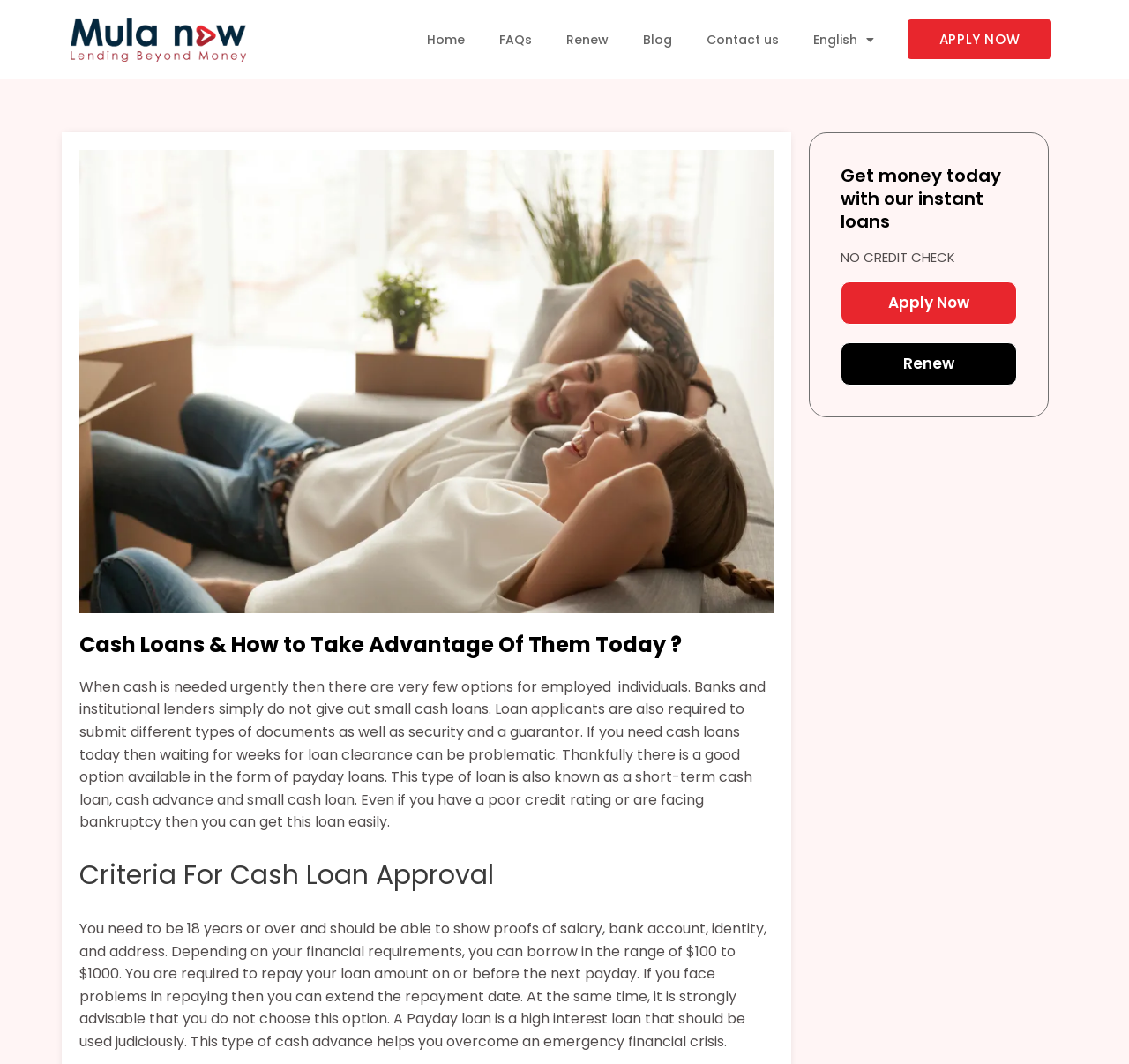Please determine the bounding box coordinates of the element to click on in order to accomplish the following task: "Search for a topic". Ensure the coordinates are four float numbers ranging from 0 to 1, i.e., [left, top, right, bottom].

None